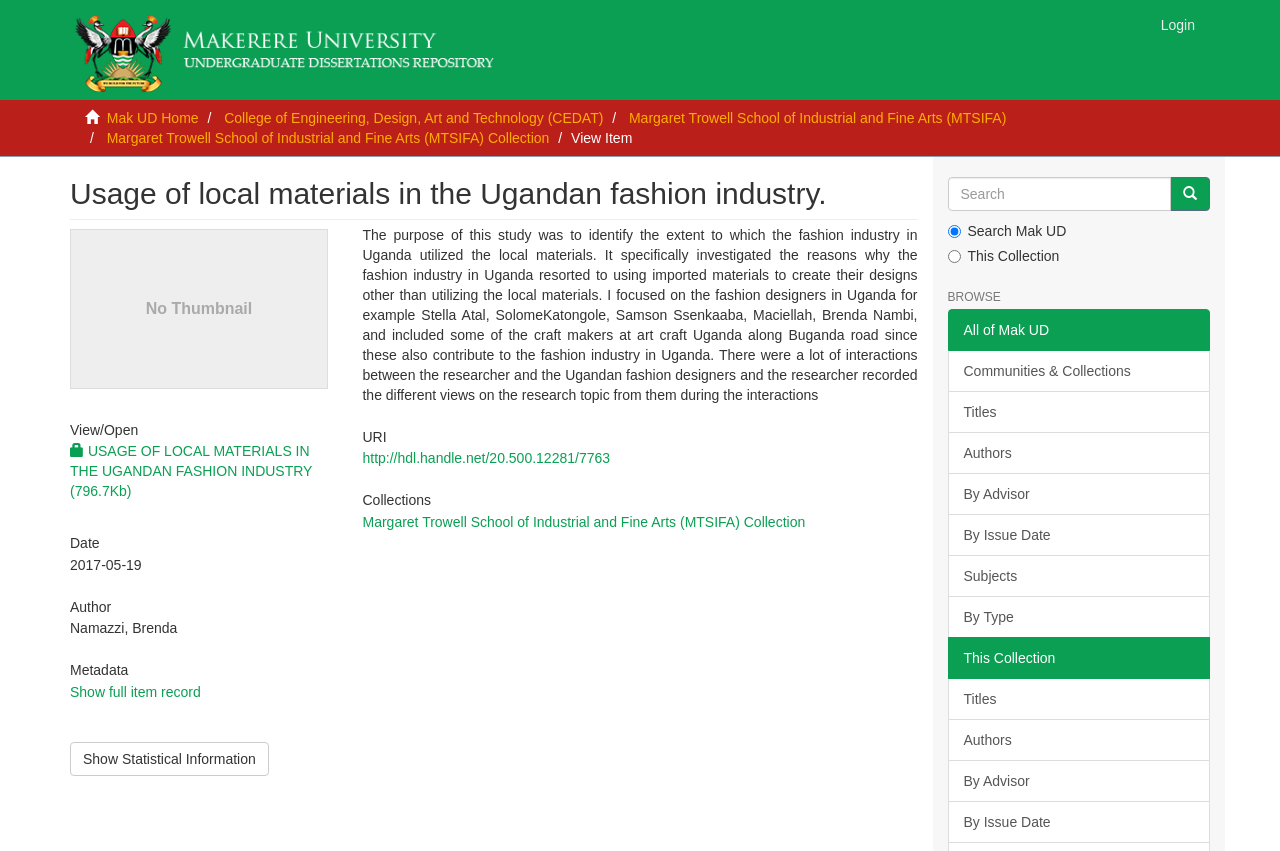Determine the bounding box coordinates of the region that needs to be clicked to achieve the task: "Show full item record".

[0.055, 0.803, 0.157, 0.822]